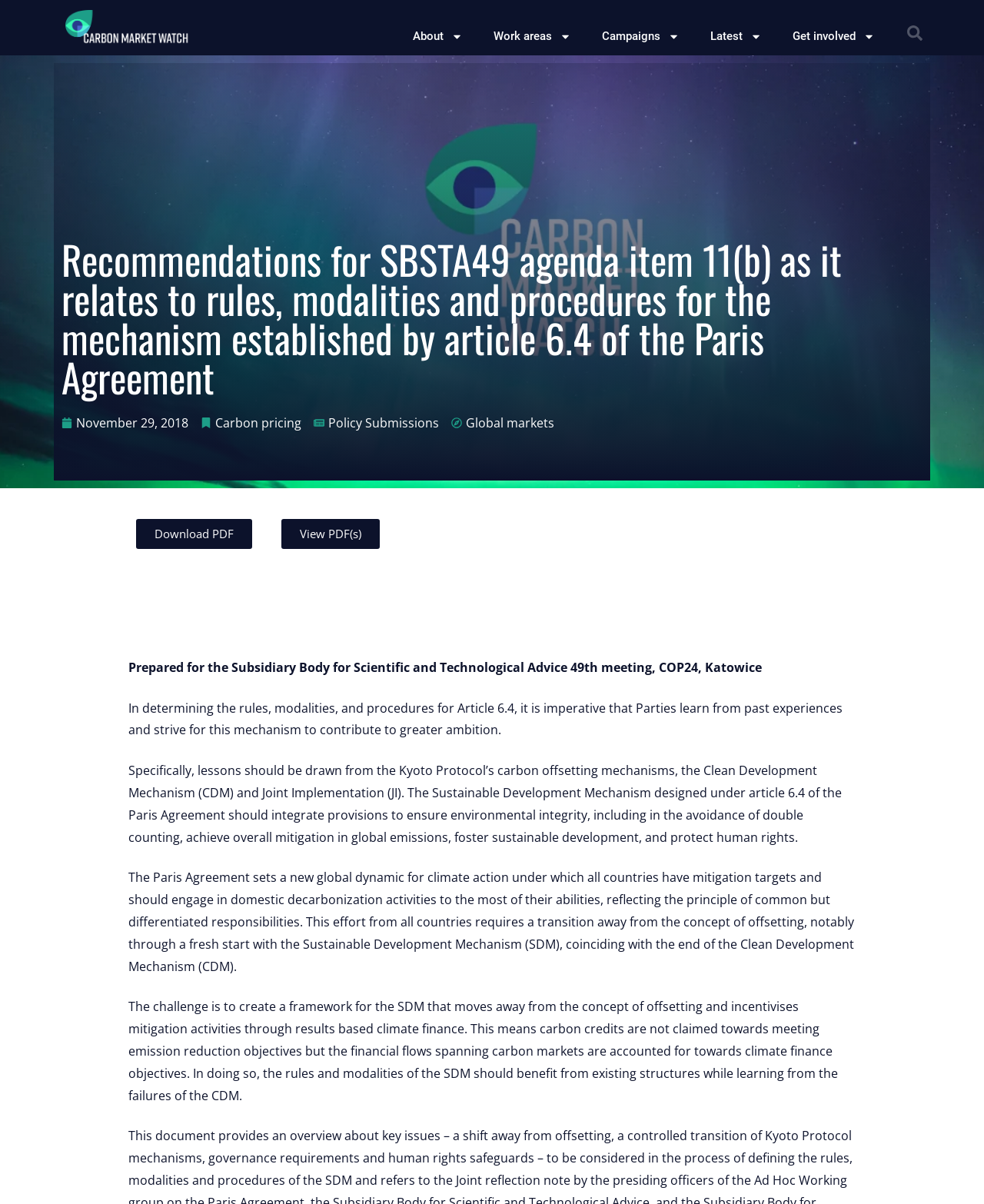Identify the bounding box coordinates for the element you need to click to achieve the following task: "View the 'Policy Submissions' page". Provide the bounding box coordinates as four float numbers between 0 and 1, in the form [left, top, right, bottom].

[0.334, 0.344, 0.446, 0.358]